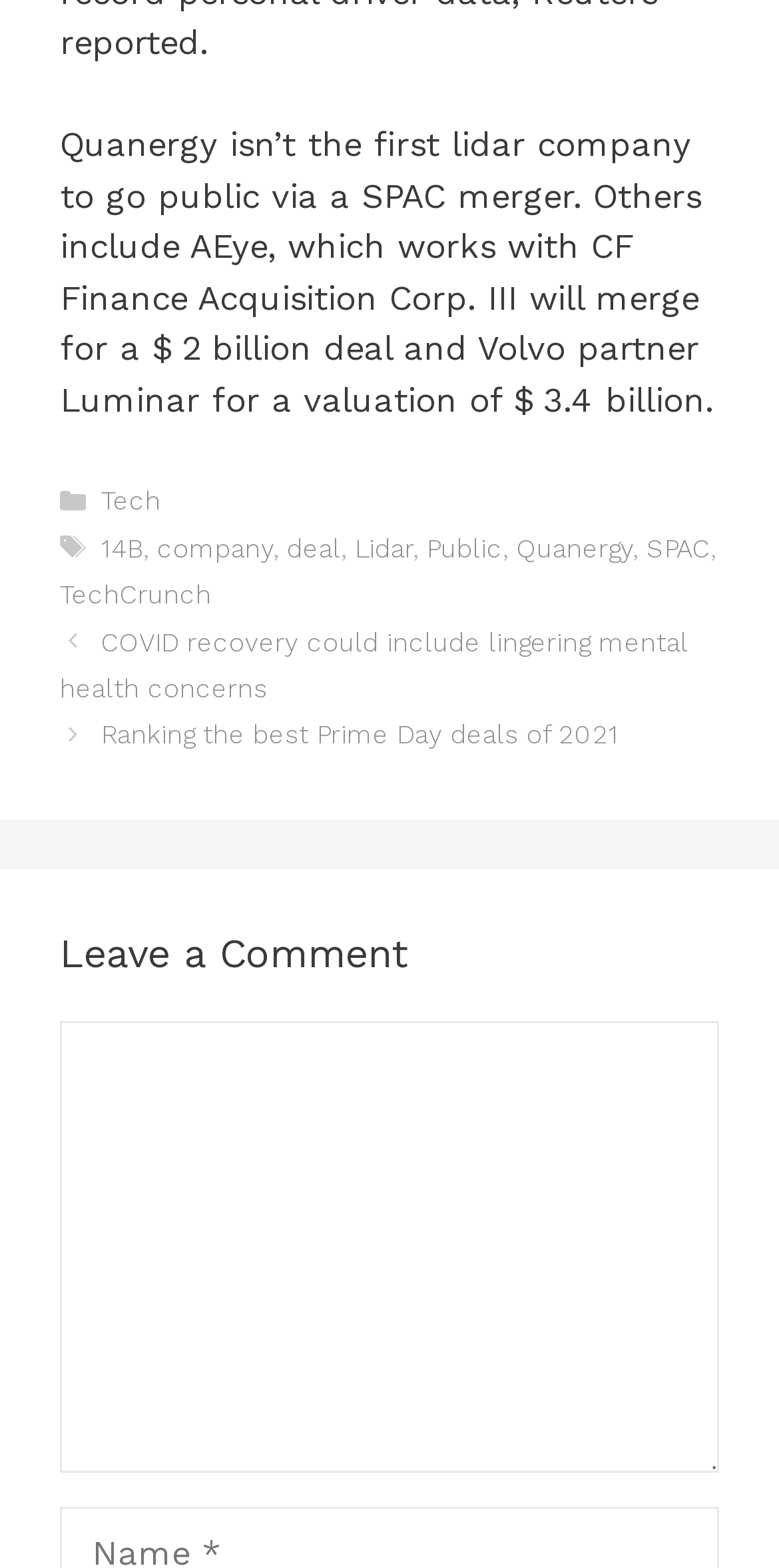Pinpoint the bounding box coordinates of the clickable element to carry out the following instruction: "Click on the 'Next' button."

[0.13, 0.459, 0.794, 0.478]